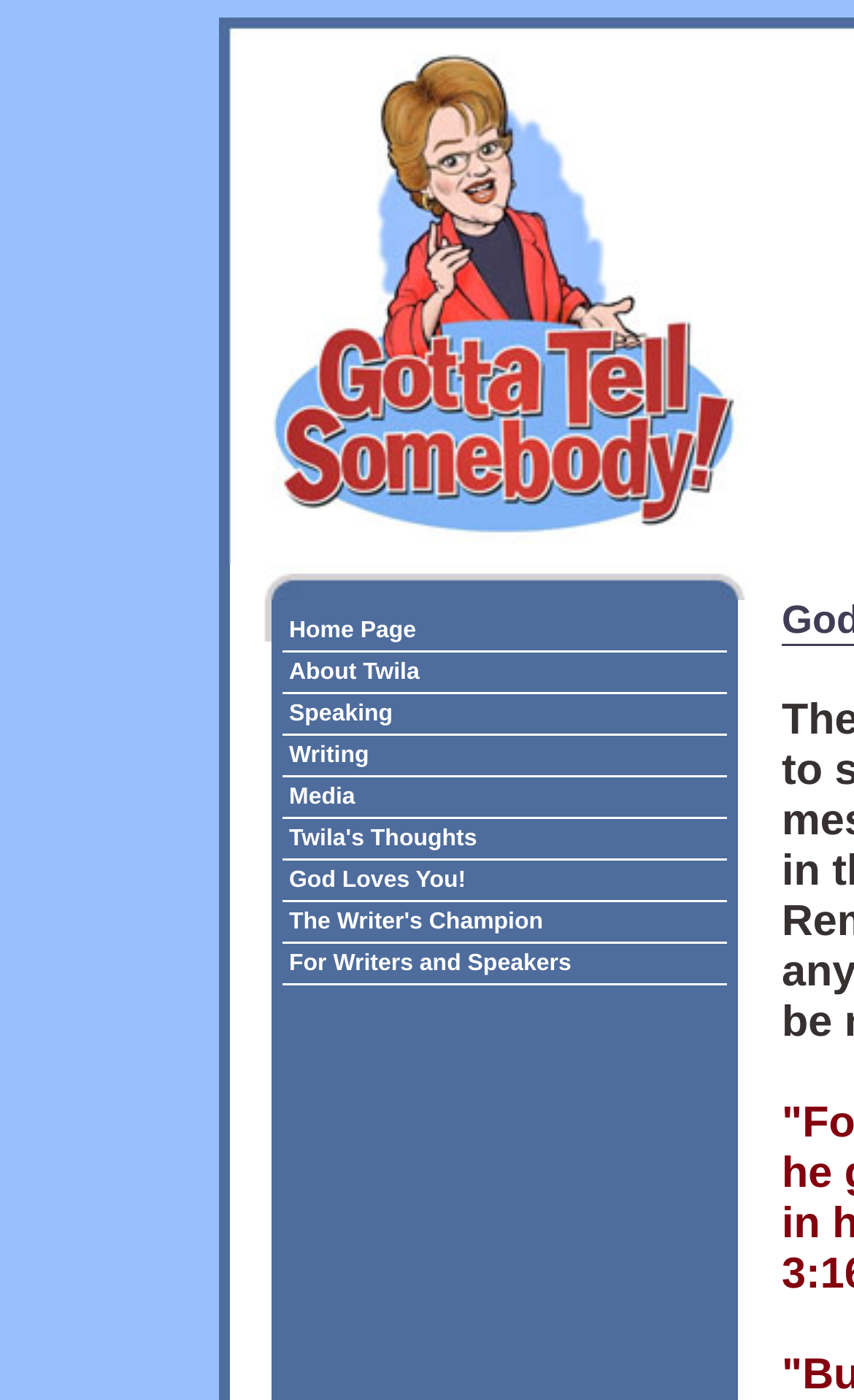Find the bounding box of the web element that fits this description: "For Writers and Speakers".

[0.331, 0.674, 0.867, 0.702]